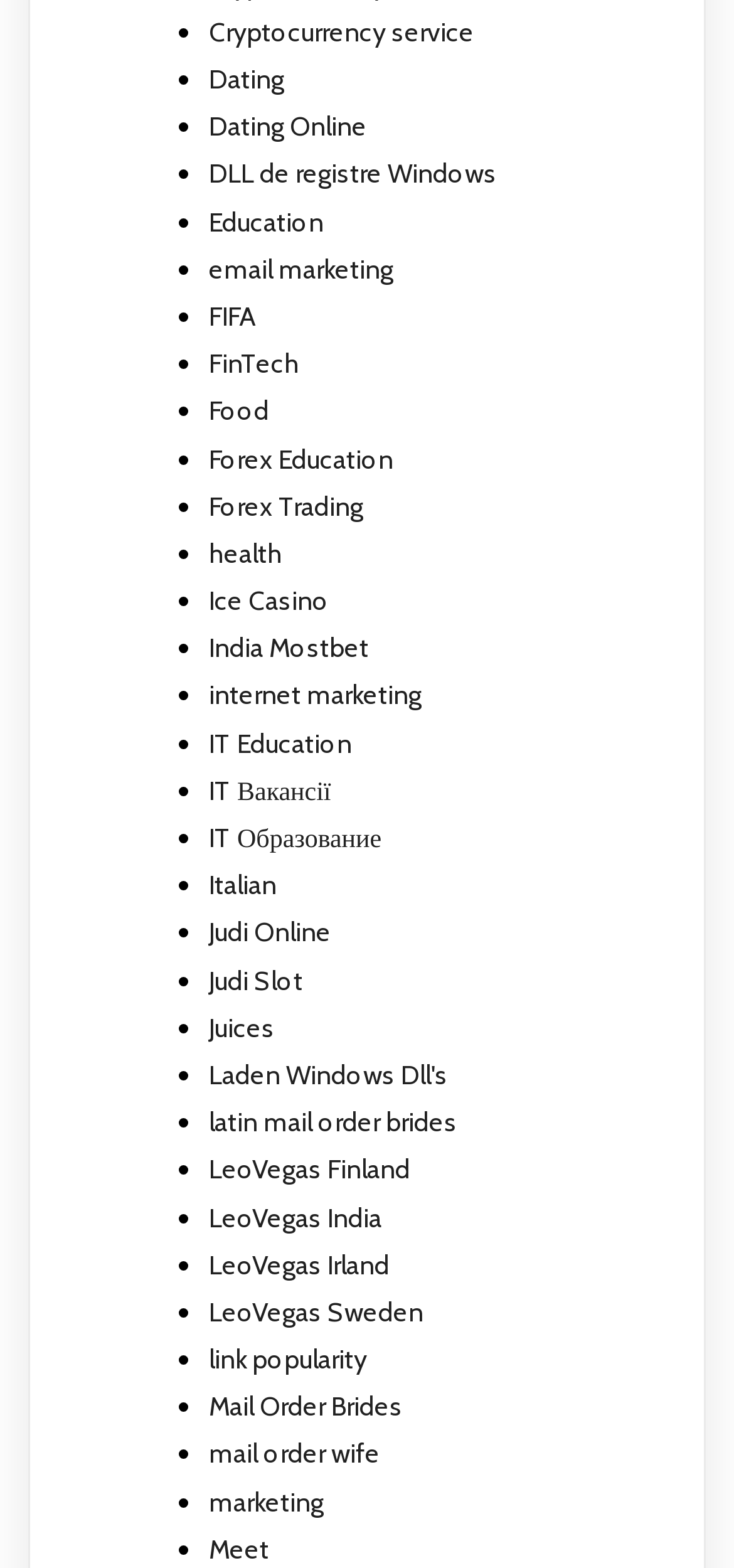Locate the bounding box coordinates of the clickable part needed for the task: "Explore Forex Trading".

[0.285, 0.312, 0.495, 0.333]